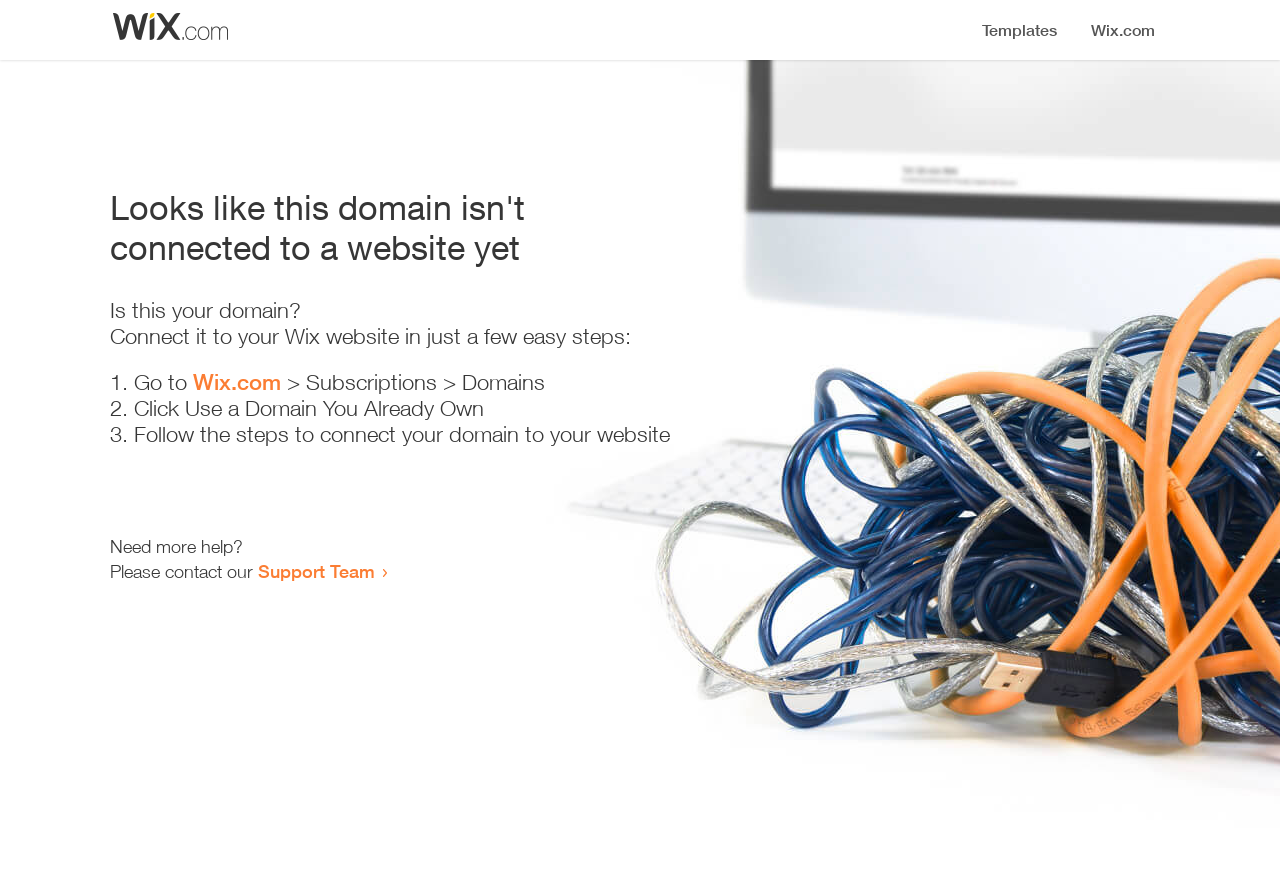Is this webpage related to Wix? Using the information from the screenshot, answer with a single word or phrase.

Yes